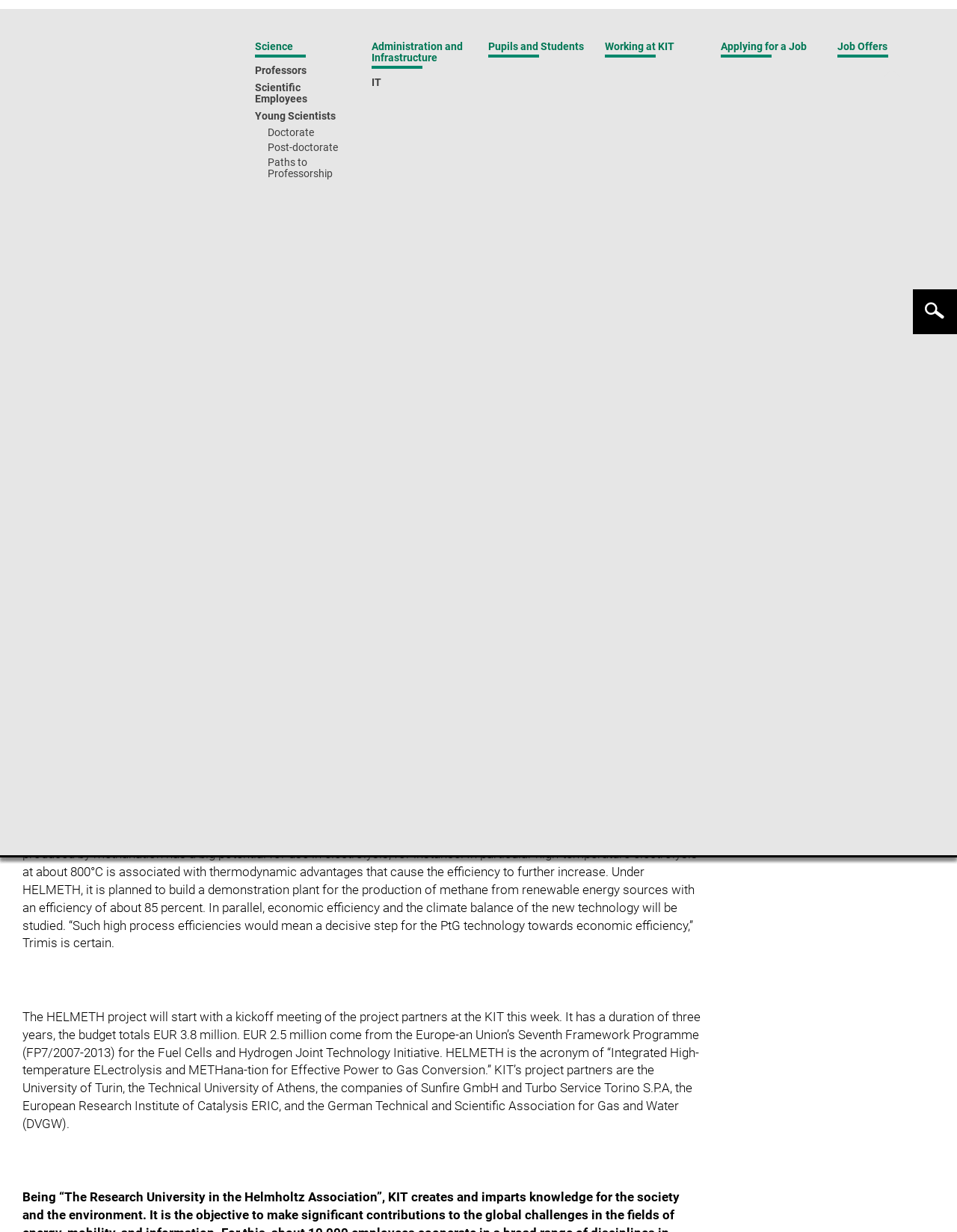Identify the bounding box coordinates necessary to click and complete the given instruction: "go to energy topic".

[0.023, 0.088, 0.125, 0.102]